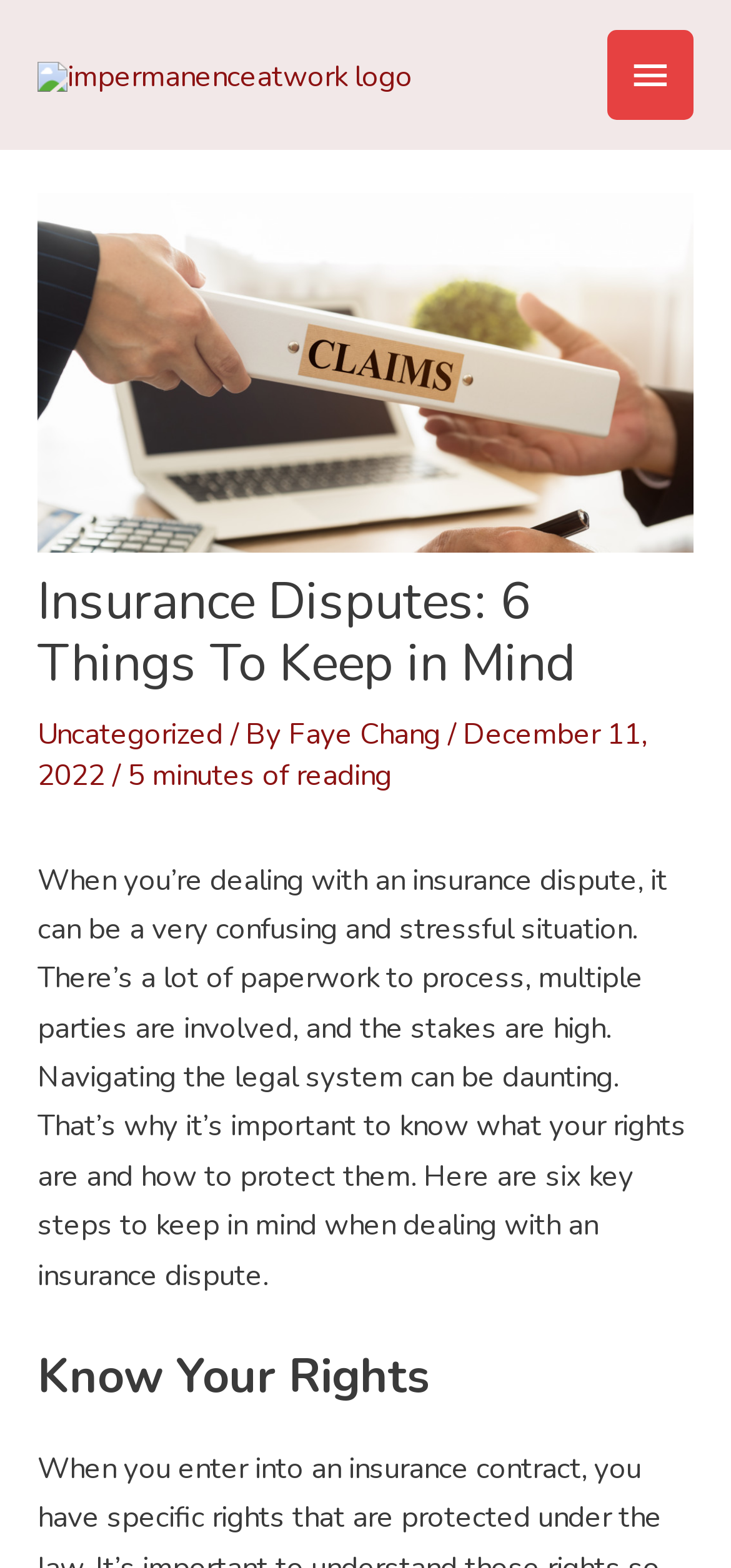Given the element description "alt="impermanenceatwork logo"" in the screenshot, predict the bounding box coordinates of that UI element.

[0.051, 0.034, 0.564, 0.059]